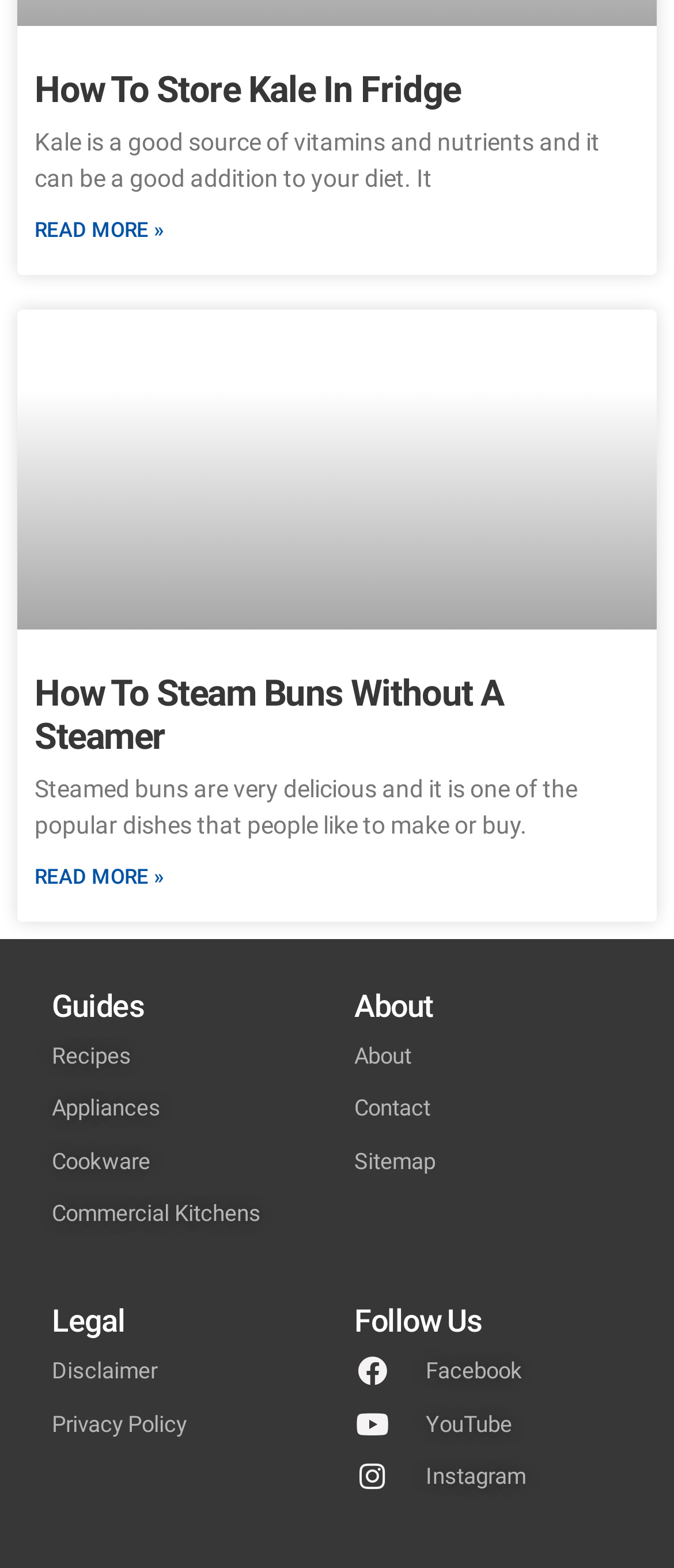Find the bounding box coordinates of the element's region that should be clicked in order to follow the given instruction: "Read more about How To Store Kale In Fridge". The coordinates should consist of four float numbers between 0 and 1, i.e., [left, top, right, bottom].

[0.051, 0.134, 0.244, 0.162]